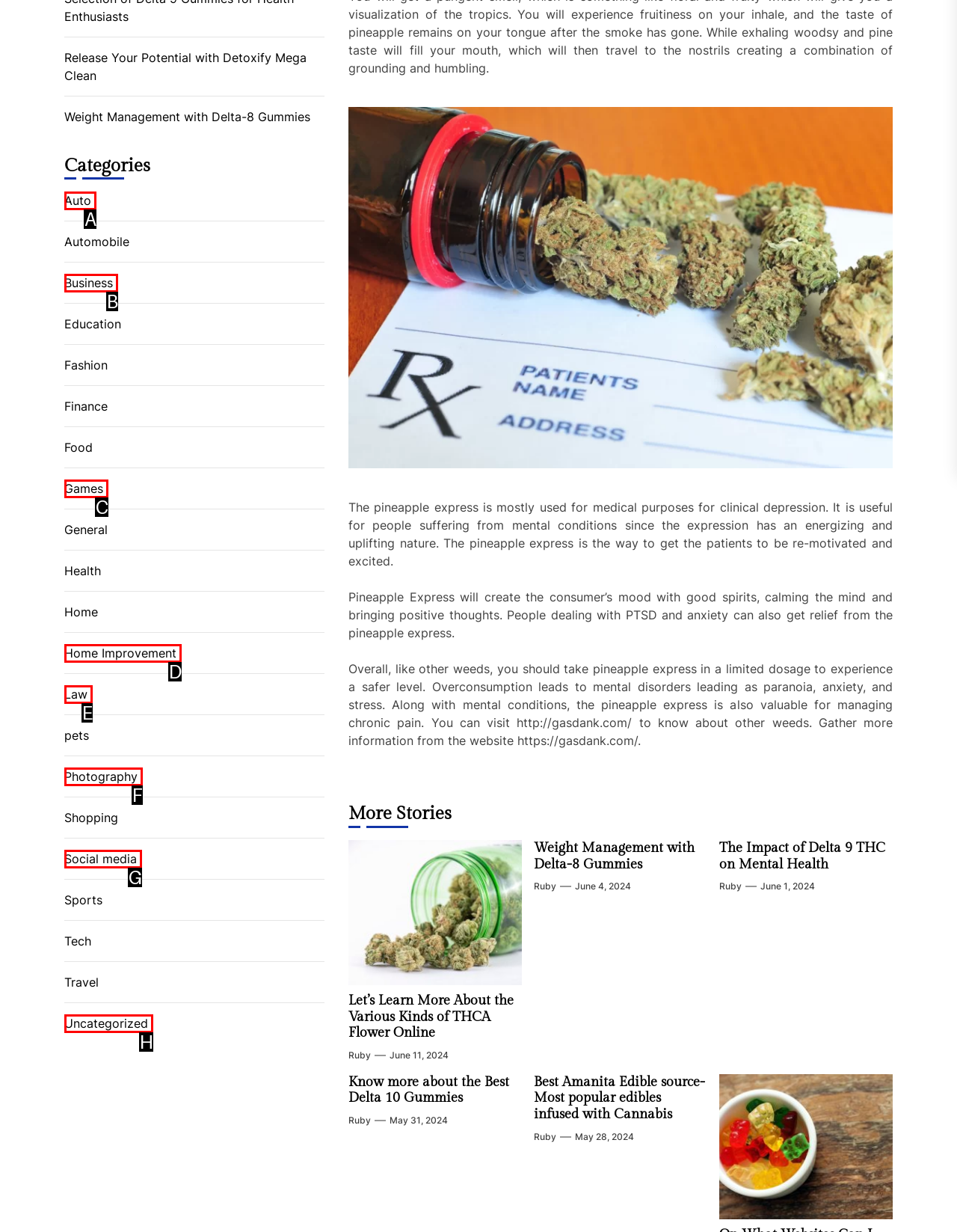Using the element description: Home Improvement, select the HTML element that matches best. Answer with the letter of your choice.

D